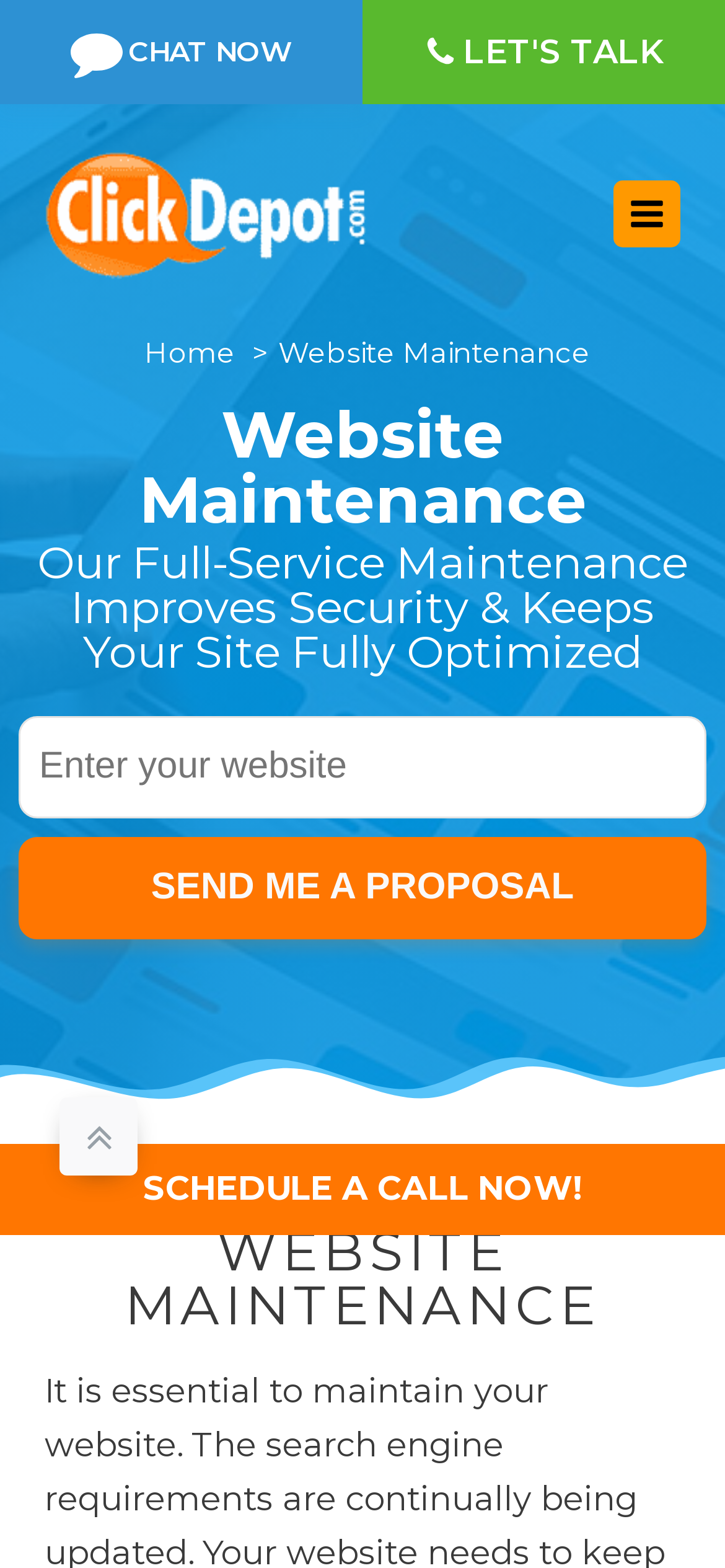Ascertain the bounding box coordinates for the UI element detailed here: "Home". The coordinates should be provided as [left, top, right, bottom] with each value being a float between 0 and 1.

[0.199, 0.213, 0.324, 0.235]